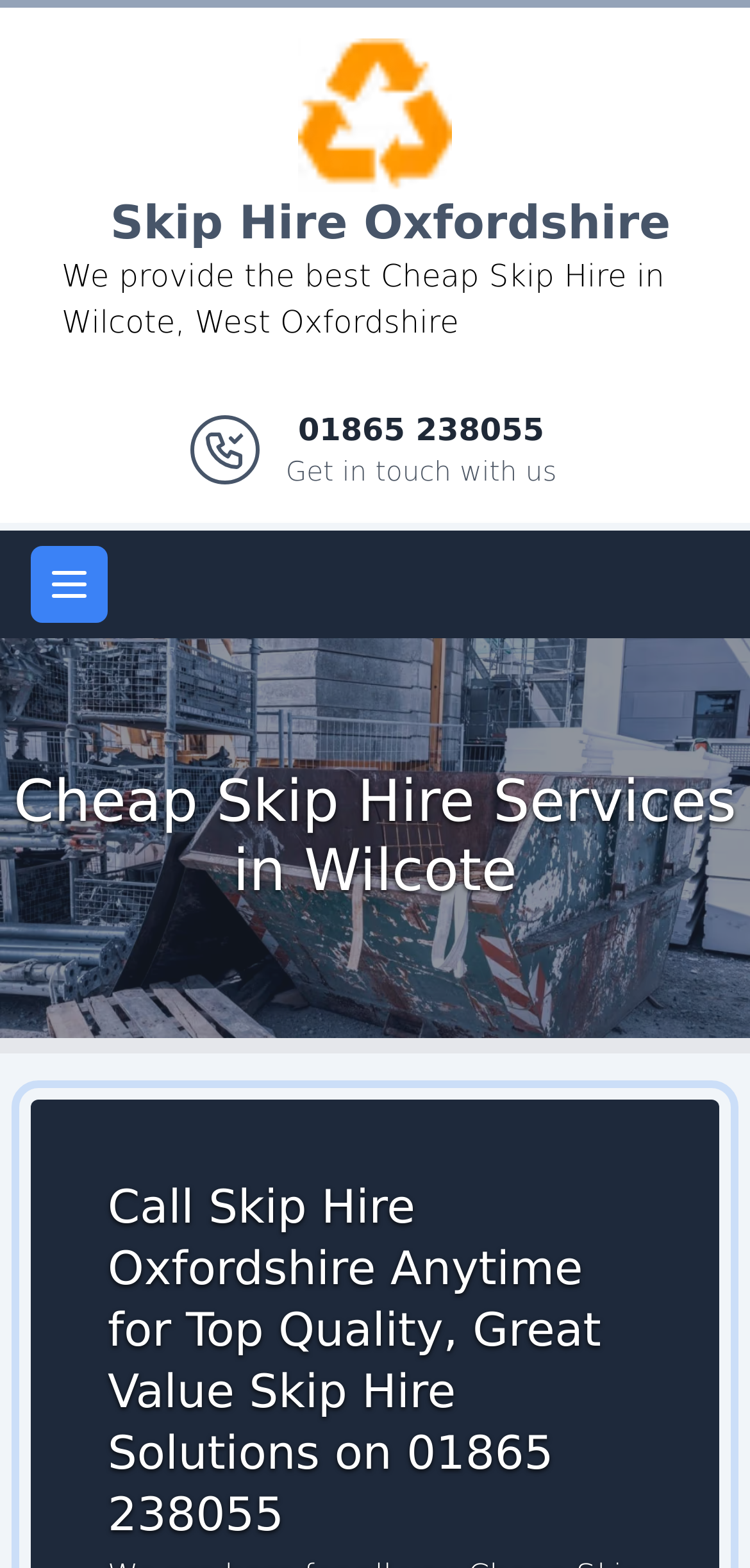What is the name of the company providing skip hire services?
Observe the image and answer the question with a one-word or short phrase response.

Skip Hire Oxfordshire